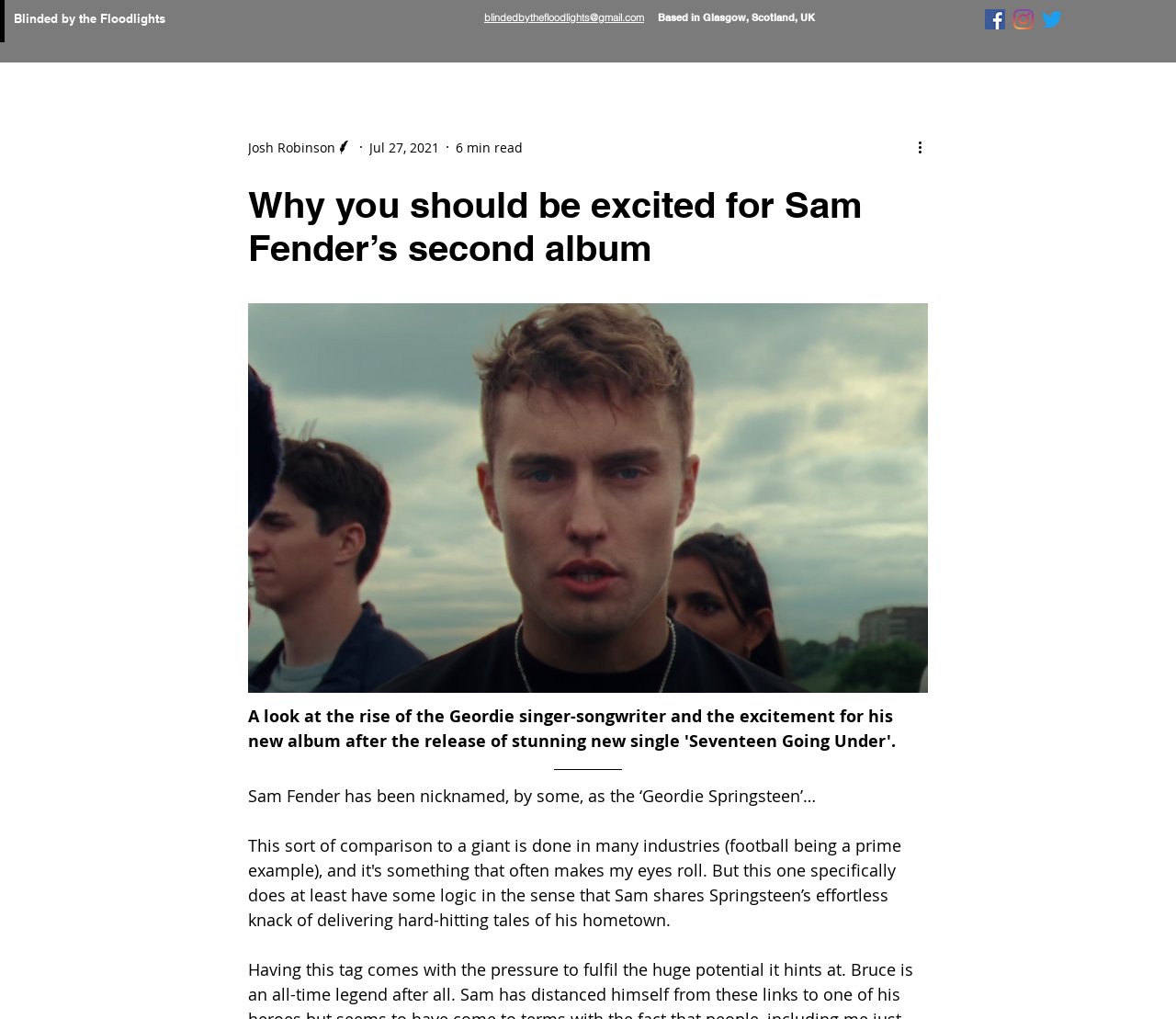Find the bounding box coordinates for the area you need to click to carry out the instruction: "Check Facebook page". The coordinates should be four float numbers between 0 and 1, indicated as [left, top, right, bottom].

[0.838, 0.009, 0.855, 0.029]